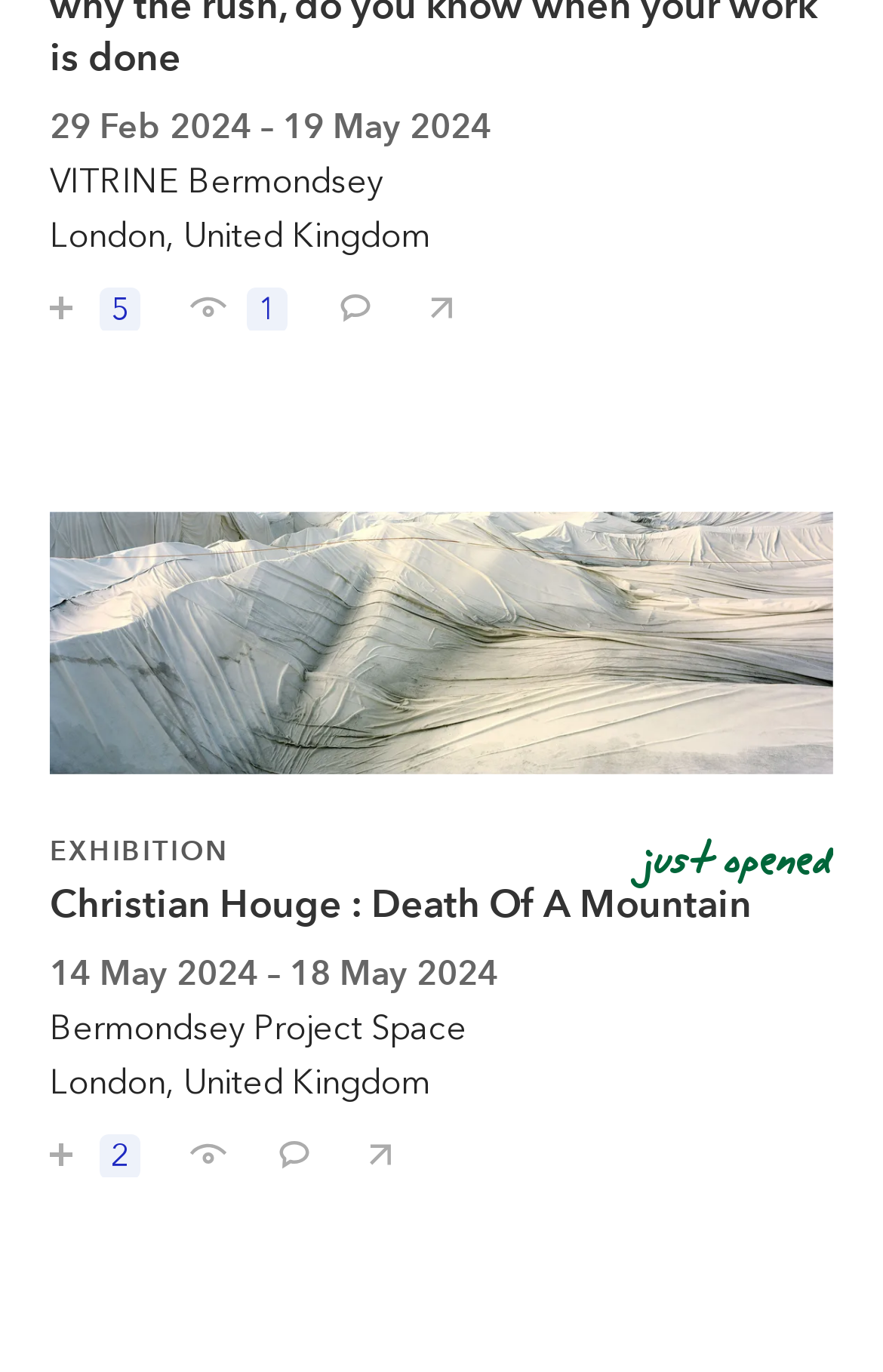Please specify the bounding box coordinates in the format (top-left x, top-left y, bottom-right x, bottom-right y), with all values as floating point numbers between 0 and 1. Identify the bounding box of the UI element described by: Save / follow 5

[0.018, 0.192, 0.185, 0.241]